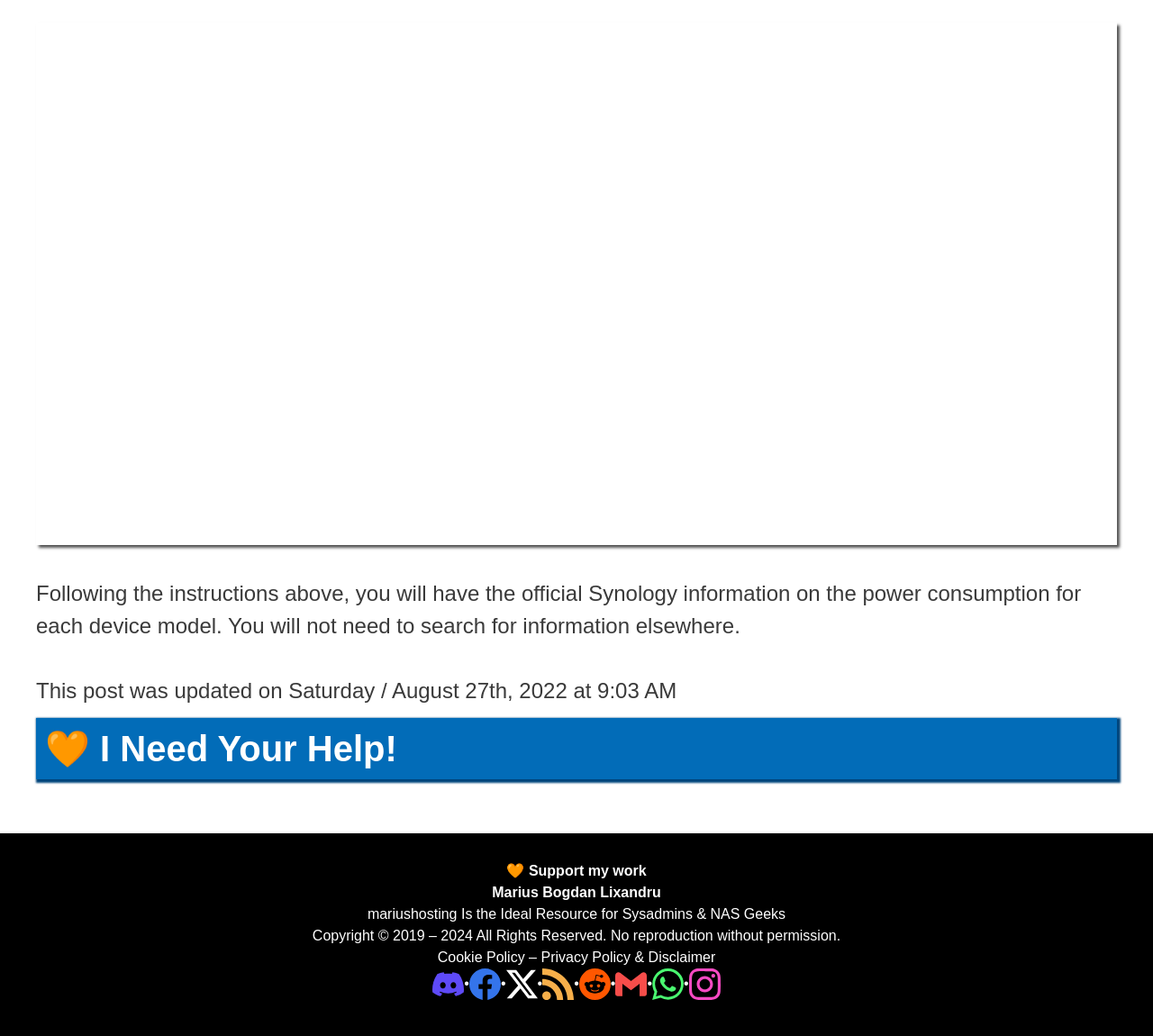Highlight the bounding box coordinates of the element that should be clicked to carry out the following instruction: "Read the 'Synology NAS Power Consumption 2' image description". The coordinates must be given as four float numbers ranging from 0 to 1, i.e., [left, top, right, bottom].

[0.031, 0.021, 0.969, 0.526]